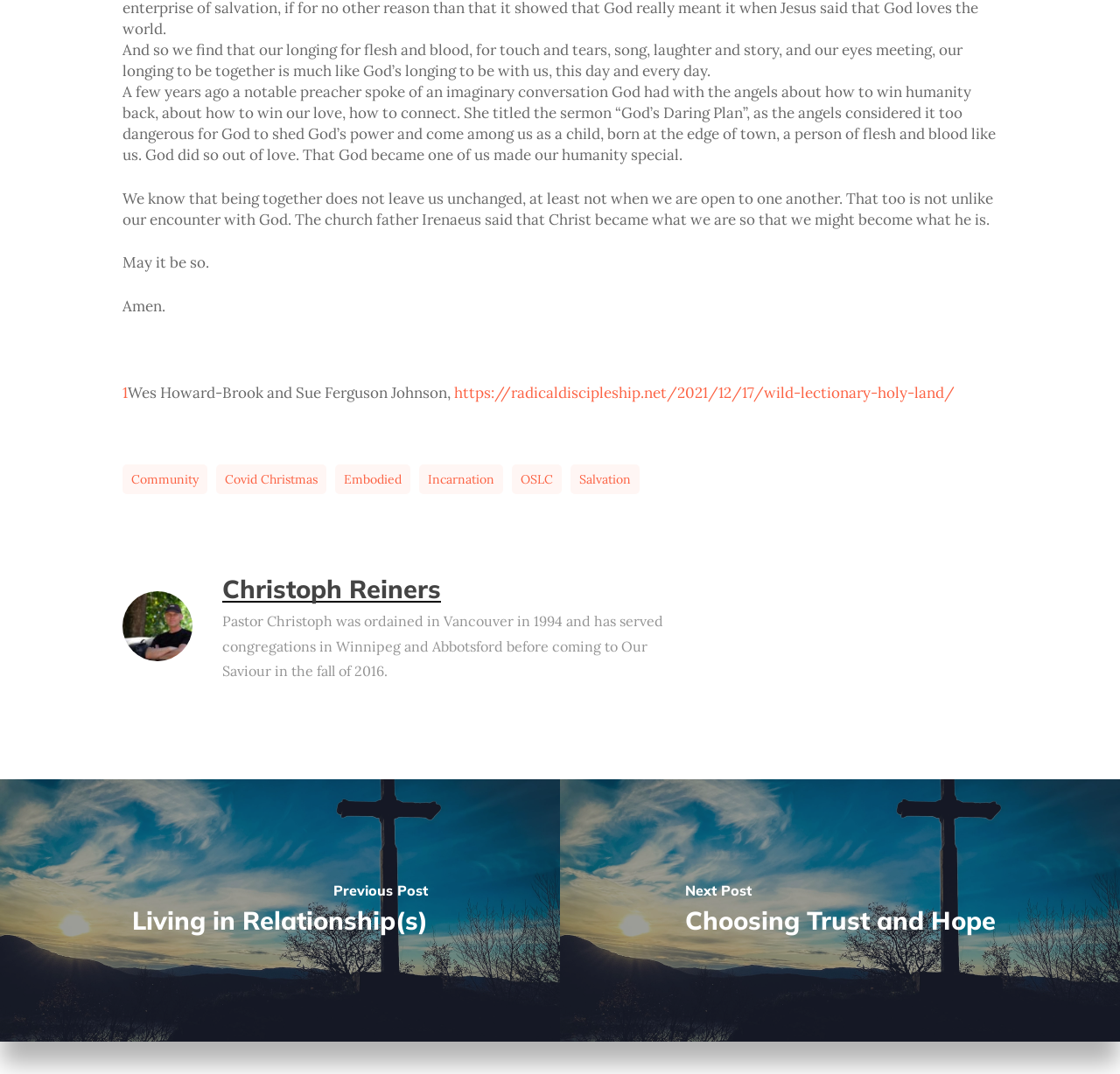With reference to the image, please provide a detailed answer to the following question: Who is the pastor mentioned in the webpage?

The webpage mentions a pastor named Christoph Reiners, who was ordained in Vancouver in 1994 and has served congregations in Winnipeg and Abbotsford before coming to Our Saviour in the fall of 2016.